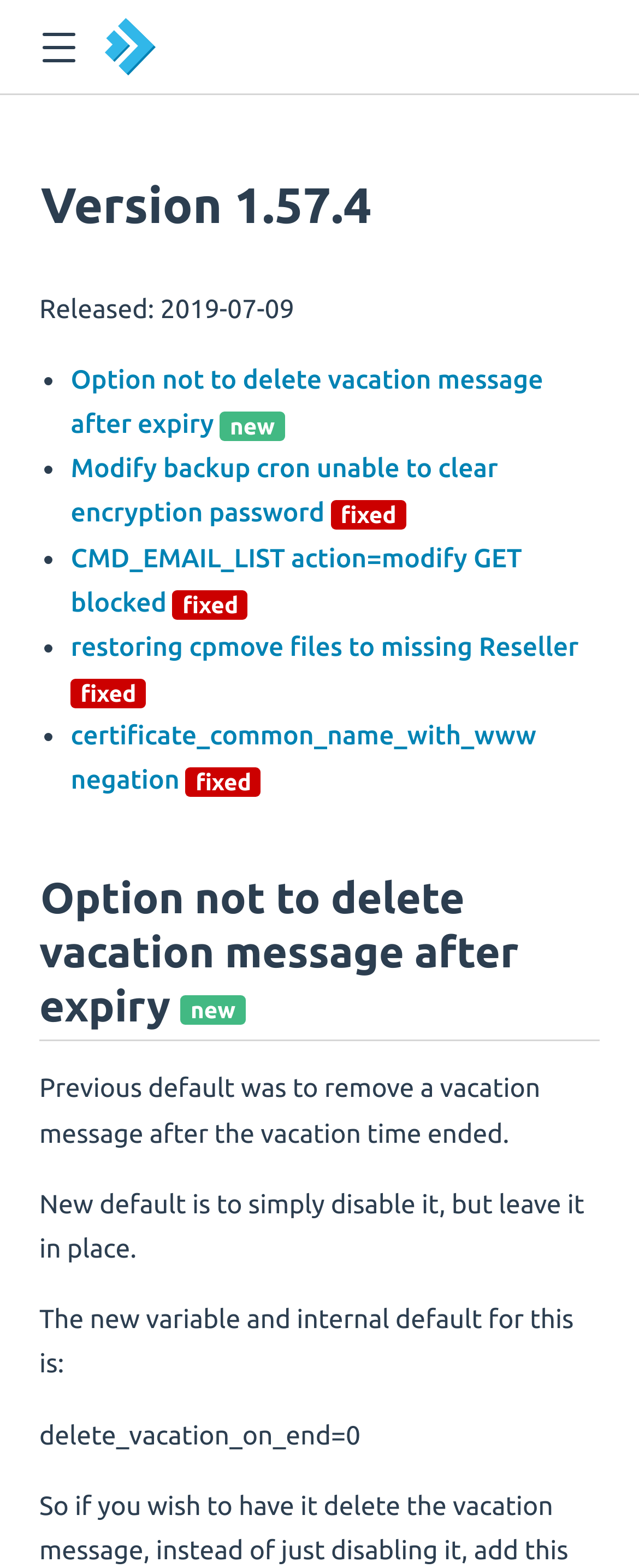Extract the main title from the webpage.

#
Version 1.57.4